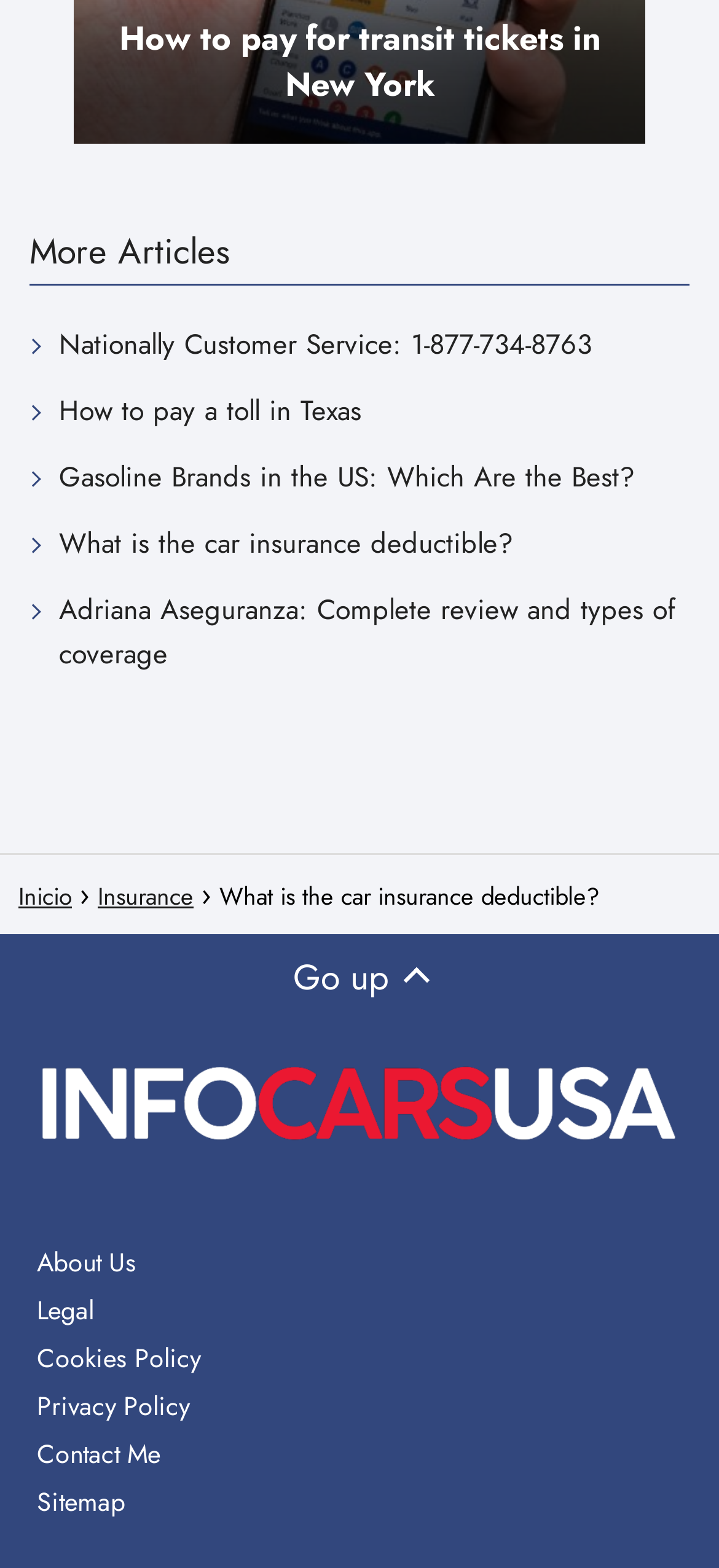Look at the image and write a detailed answer to the question: 
What is the phone number for Nationally Customer Service?

I found the phone number by looking at the link with the text 'Nationally Customer Service: 1-877-734-8763' which is located at the top of the webpage.